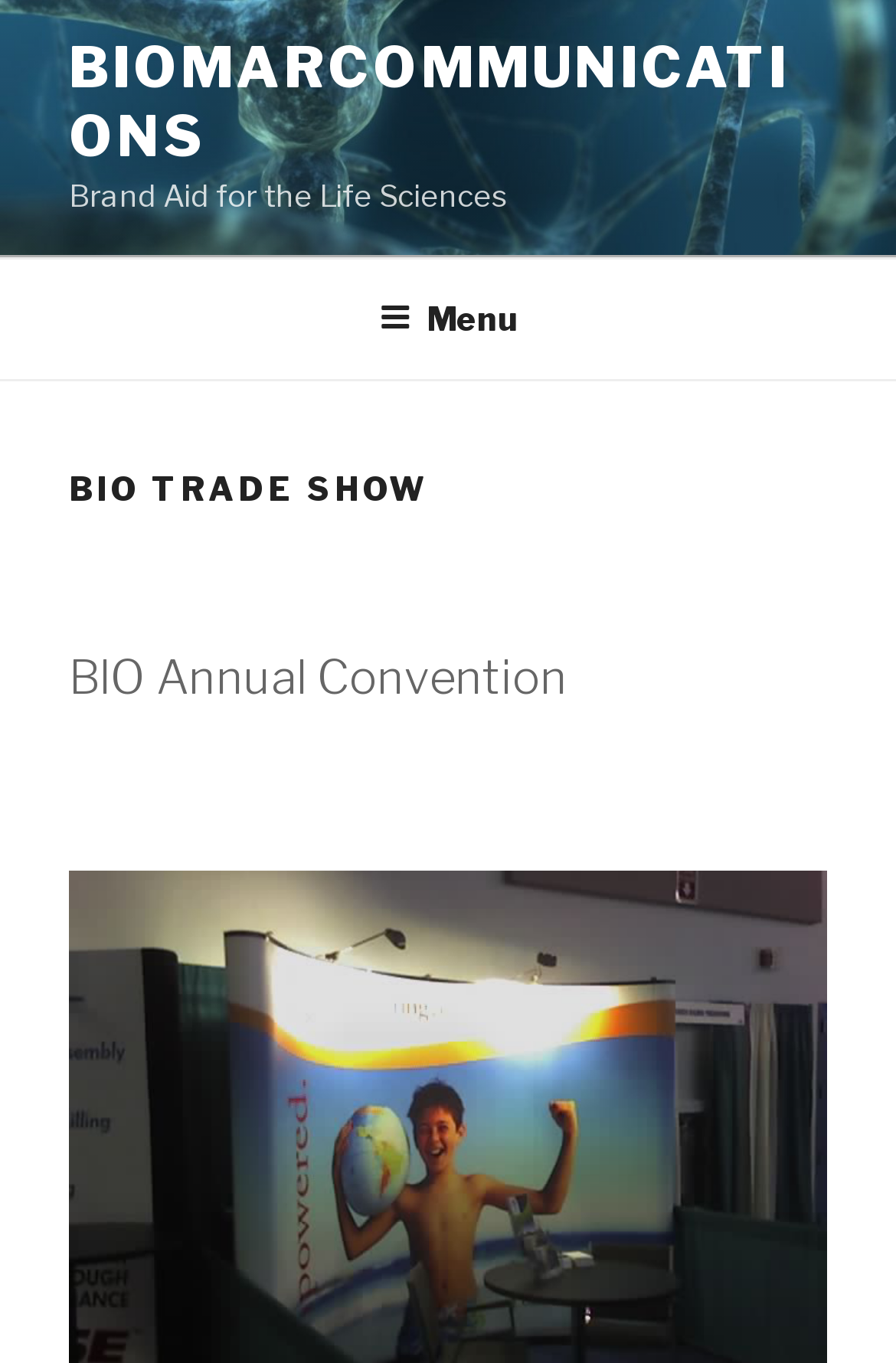What is the title or heading displayed on the webpage?

BIO TRADE SHOW